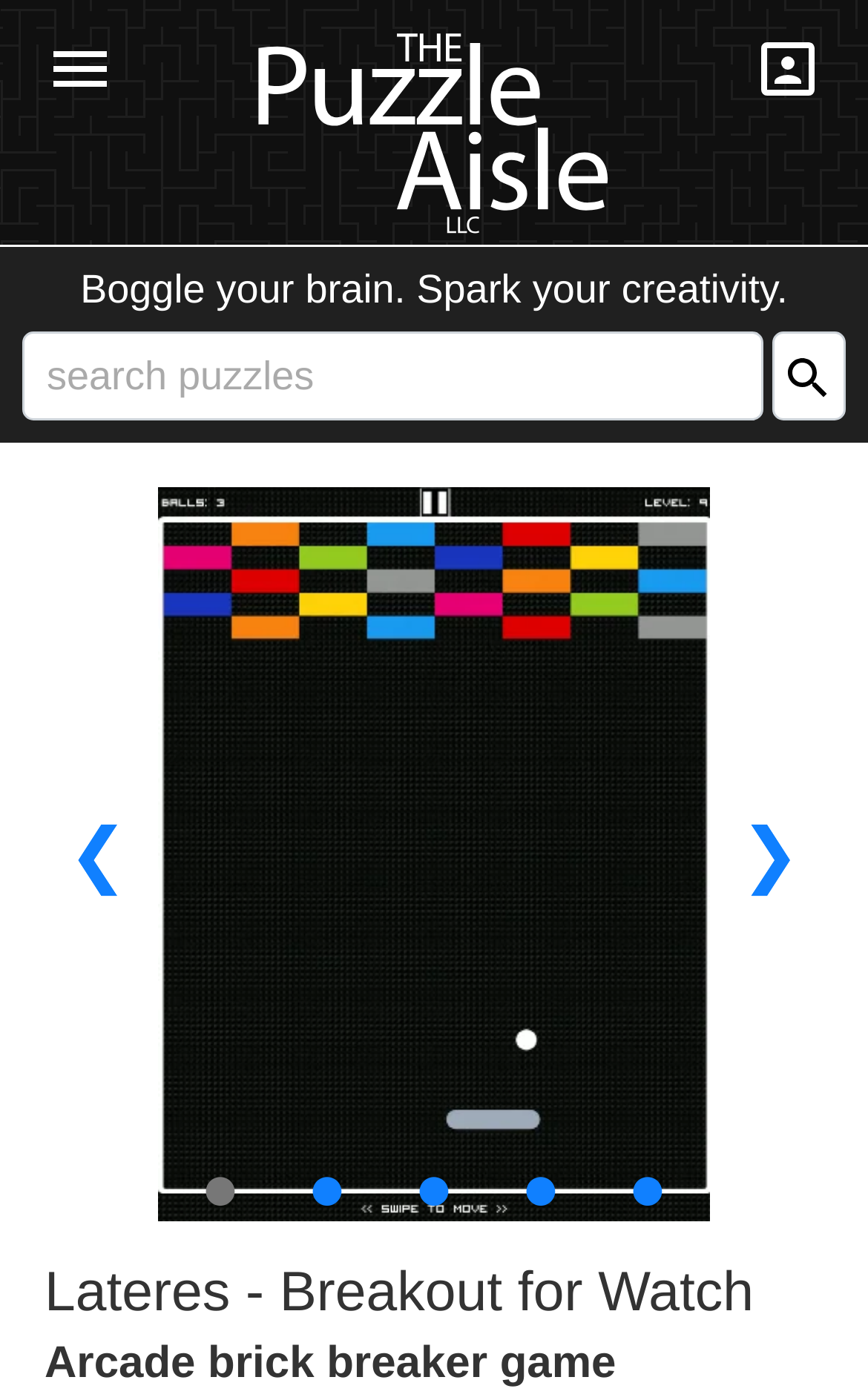Identify the bounding box for the UI element described as: "❮". The coordinates should be four float numbers between 0 and 1, i.e., [left, top, right, bottom].

[0.051, 0.572, 0.174, 0.648]